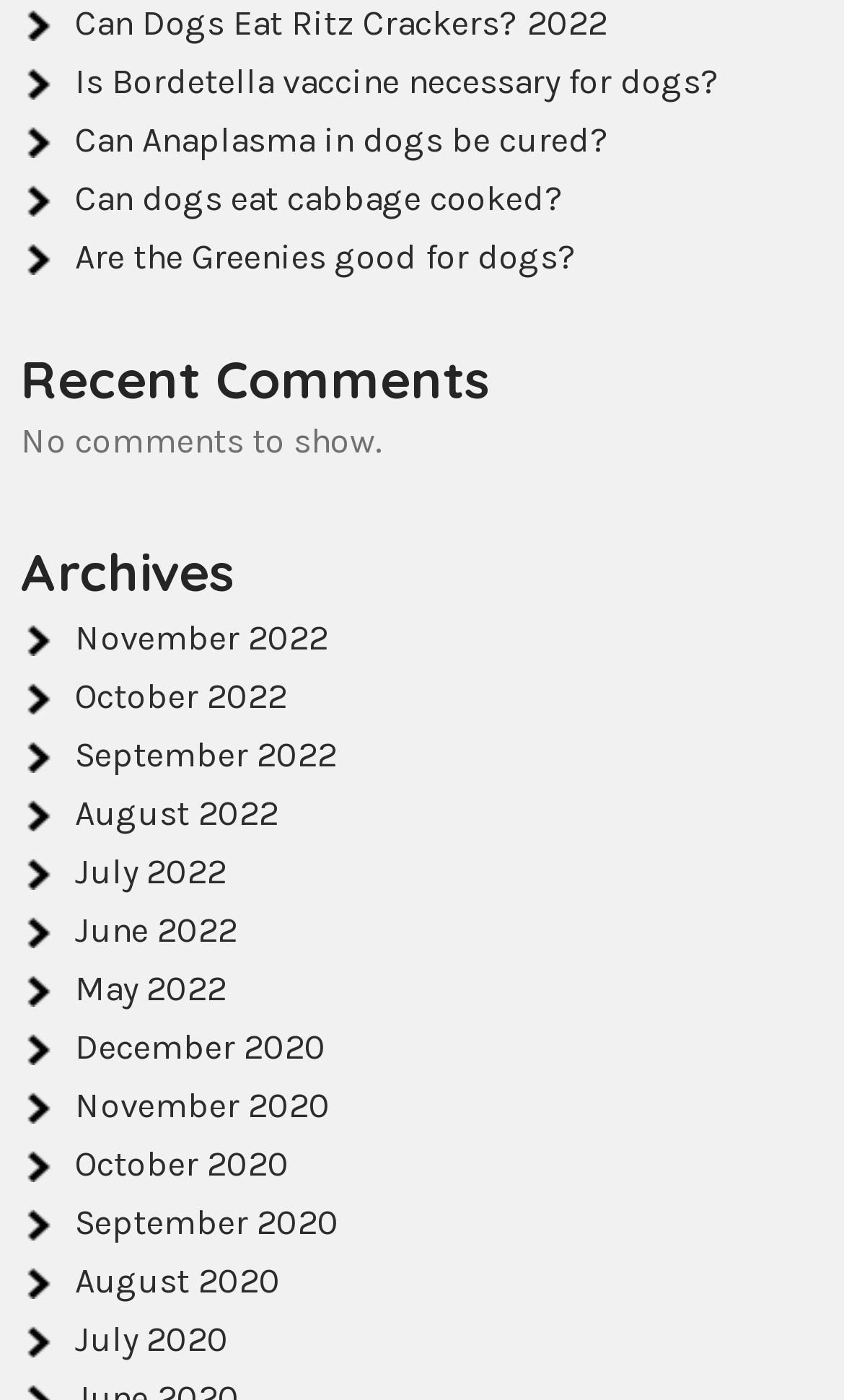Please identify the coordinates of the bounding box that should be clicked to fulfill this instruction: "Read about Can Dogs Eat Ritz Crackers?".

[0.089, 0.002, 0.72, 0.031]